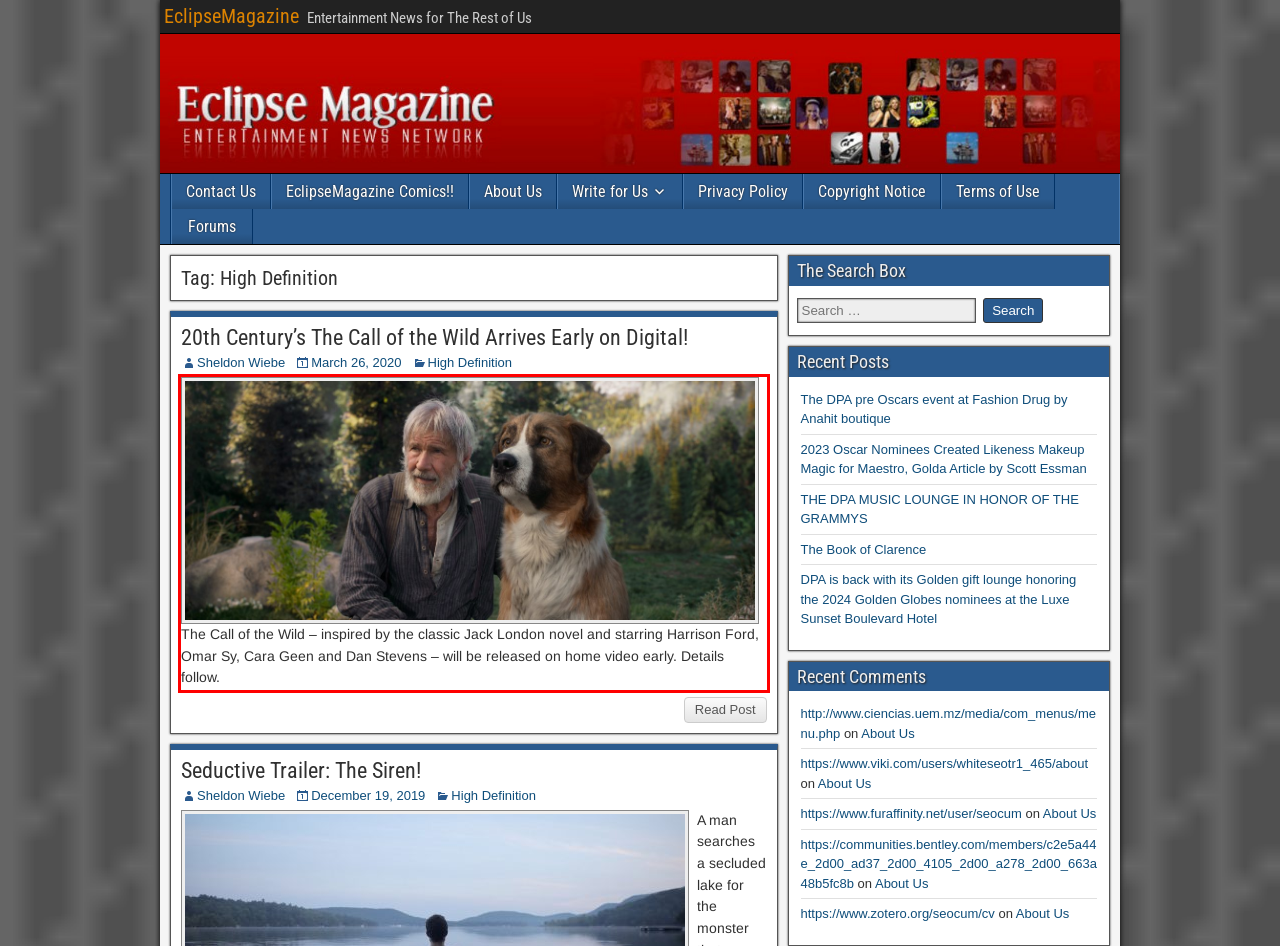Analyze the red bounding box in the provided webpage screenshot and generate the text content contained within.

The Call of the Wild – inspired by the classic Jack London novel and starring Harrison Ford, Omar Sy, Cara Geen and Dan Stevens – will be released on home video early. Details follow.